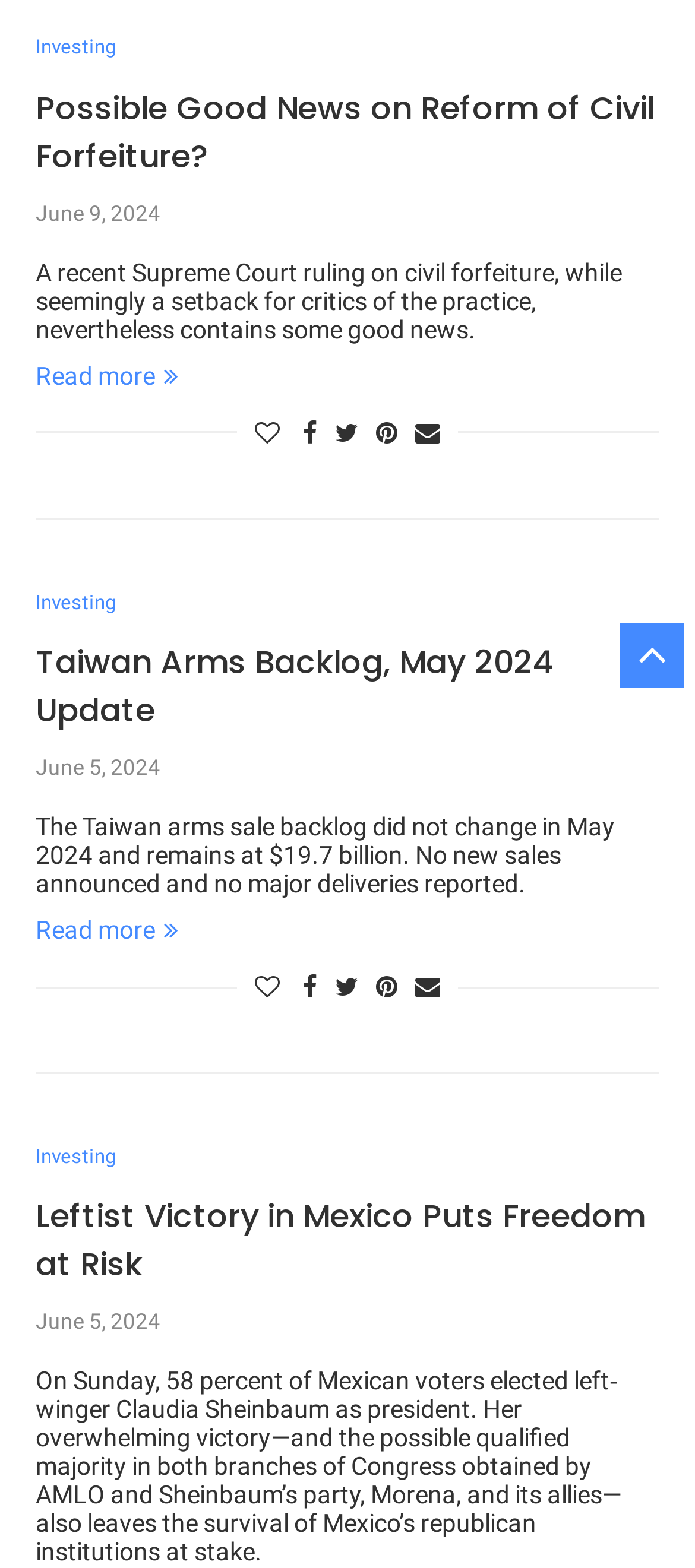Please determine the bounding box coordinates for the UI element described as: "Email".

[0.597, 0.266, 0.633, 0.285]